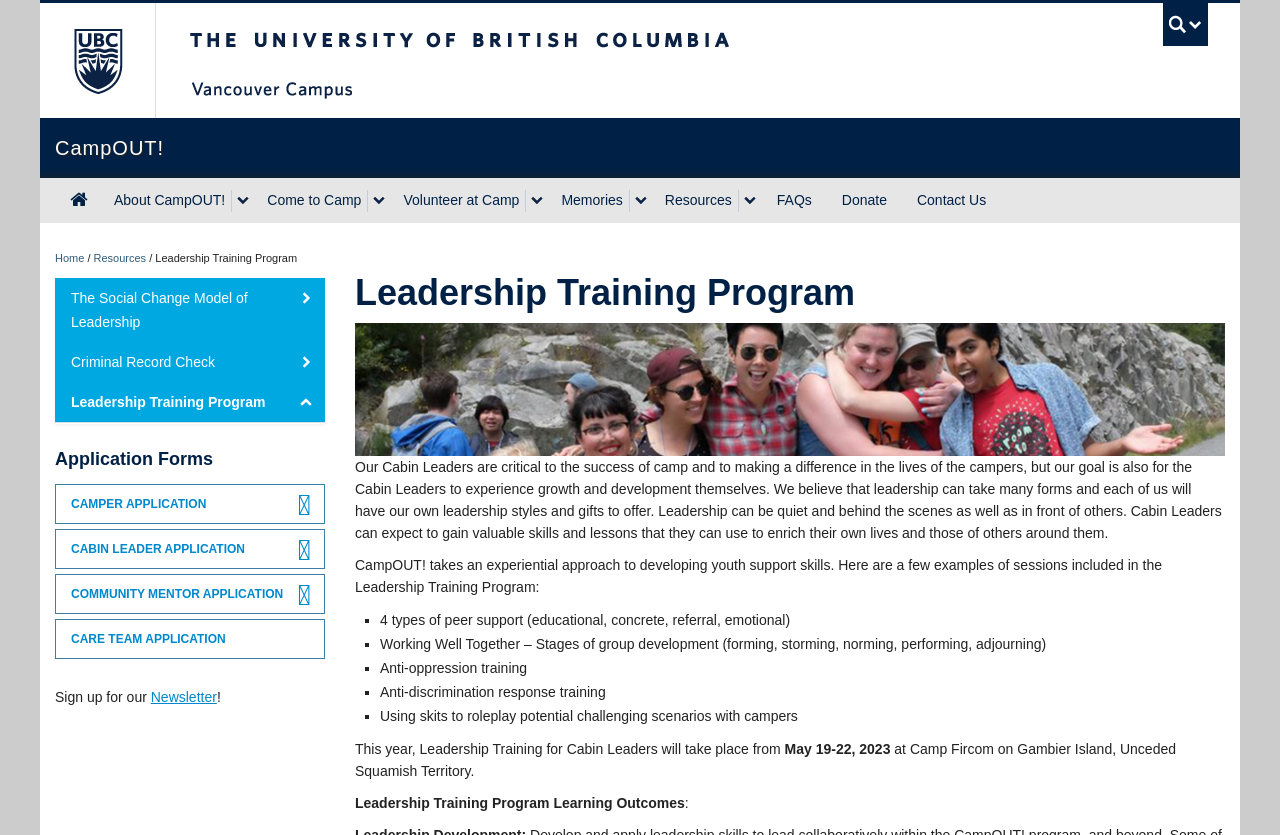Determine the primary headline of the webpage.

Leadership Training Program